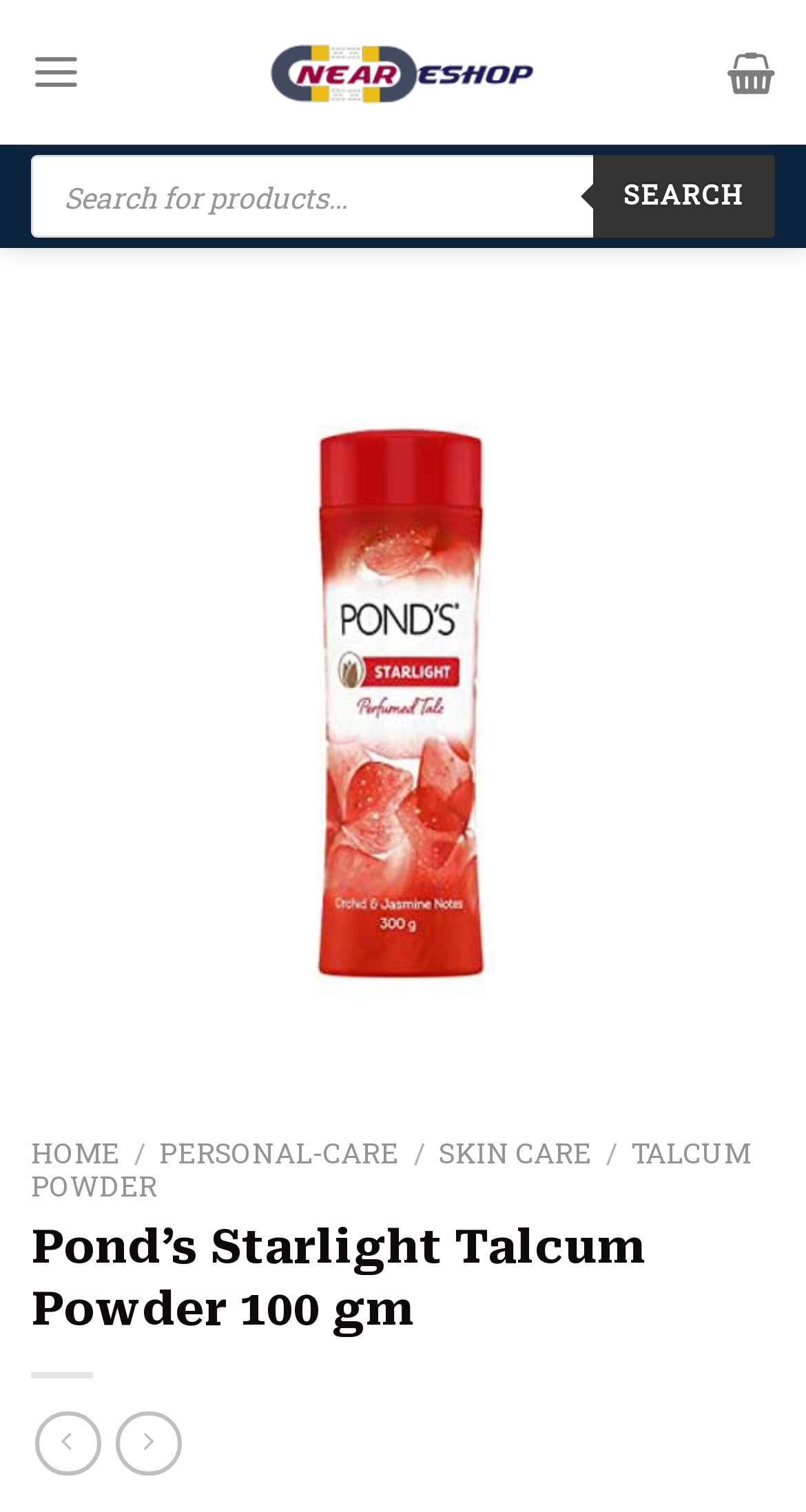How many navigation links are there?
Using the information from the image, provide a comprehensive answer to the question.

The number of navigation links can be determined by counting the links in the menu section of the webpage, which are 'HOME', 'PERSONAL-CARE', 'SKIN CARE', 'TALCUM POWDER', and 'Neareshop'.